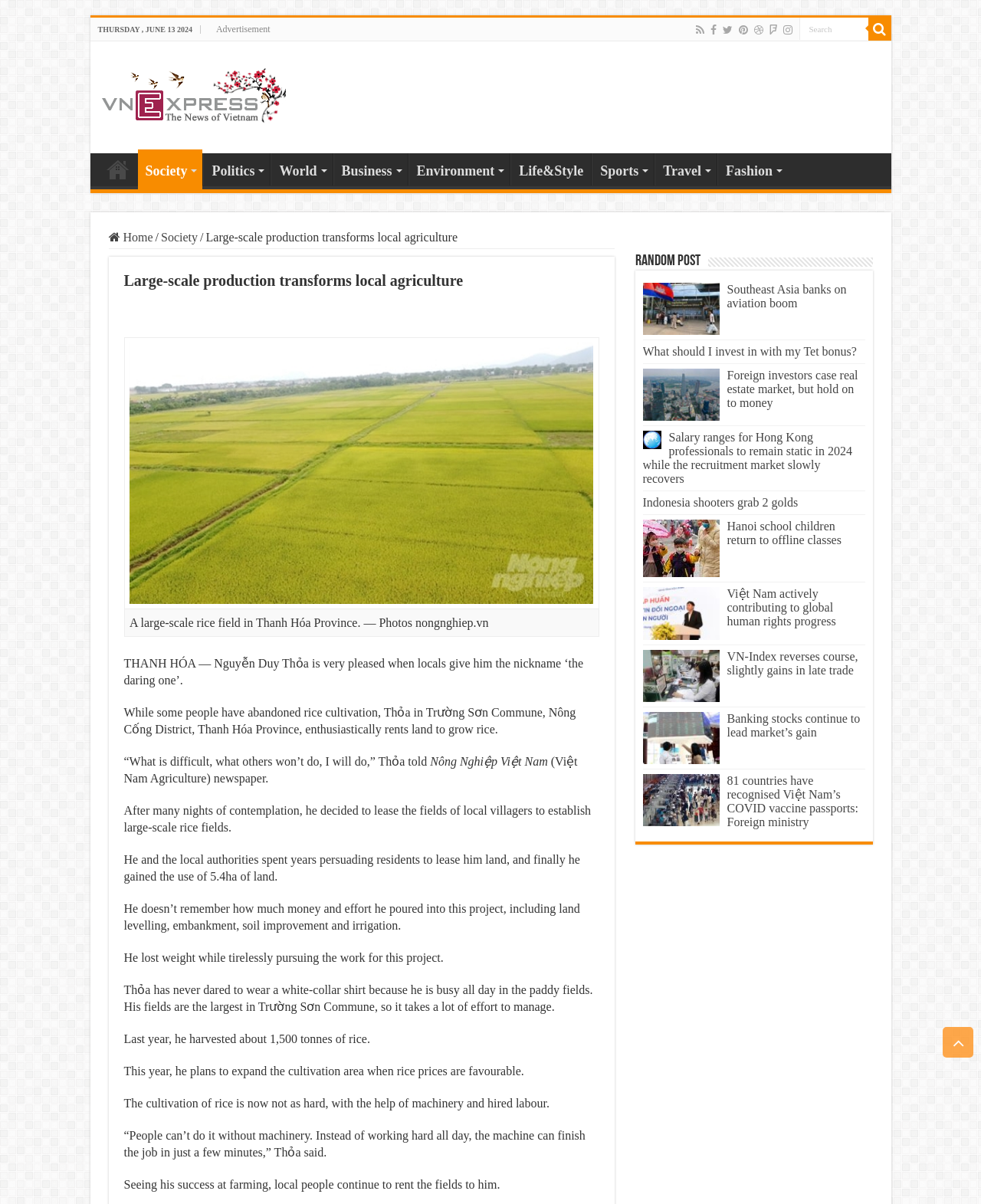Use the information in the screenshot to answer the question comprehensively: What is the nickname given to Nguyễn Duy Thỏa?

I found the answer by reading the text content of the static text element which mentions that locals give him the nickname 'the daring one'.